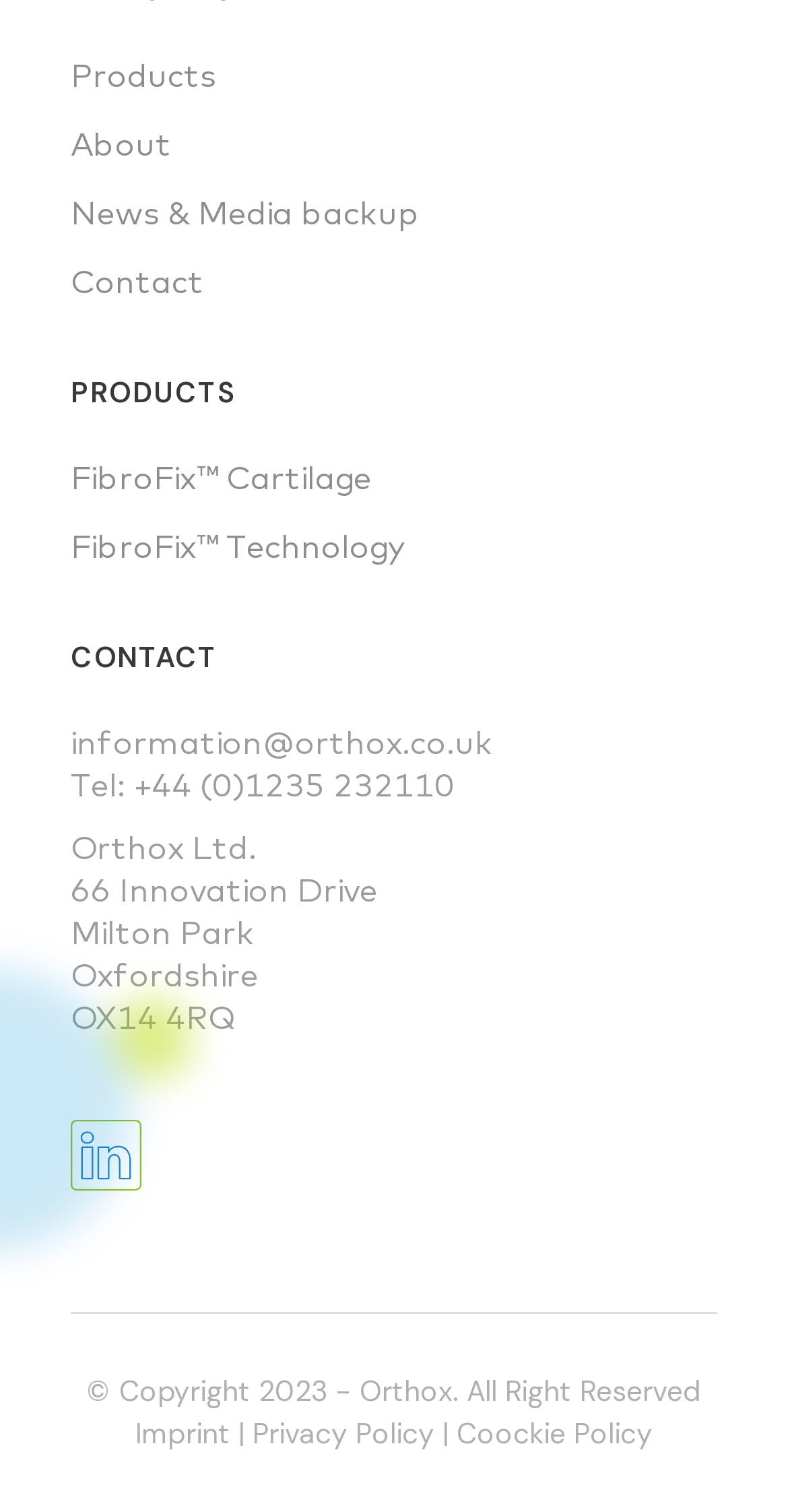How many links are in the footer section?
Answer with a single word or short phrase according to what you see in the image.

5